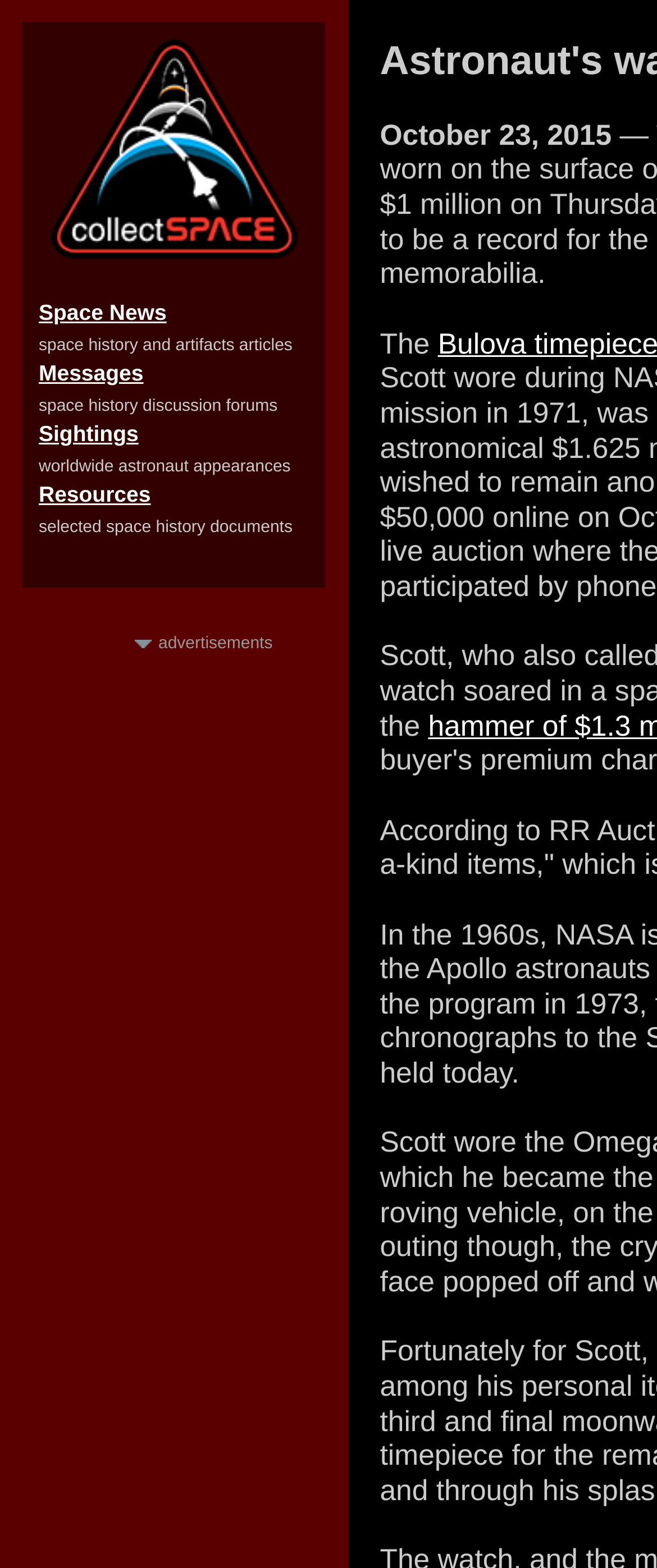Please answer the following question using a single word or phrase: 
What is the purpose of the arrow icon?

Navigation